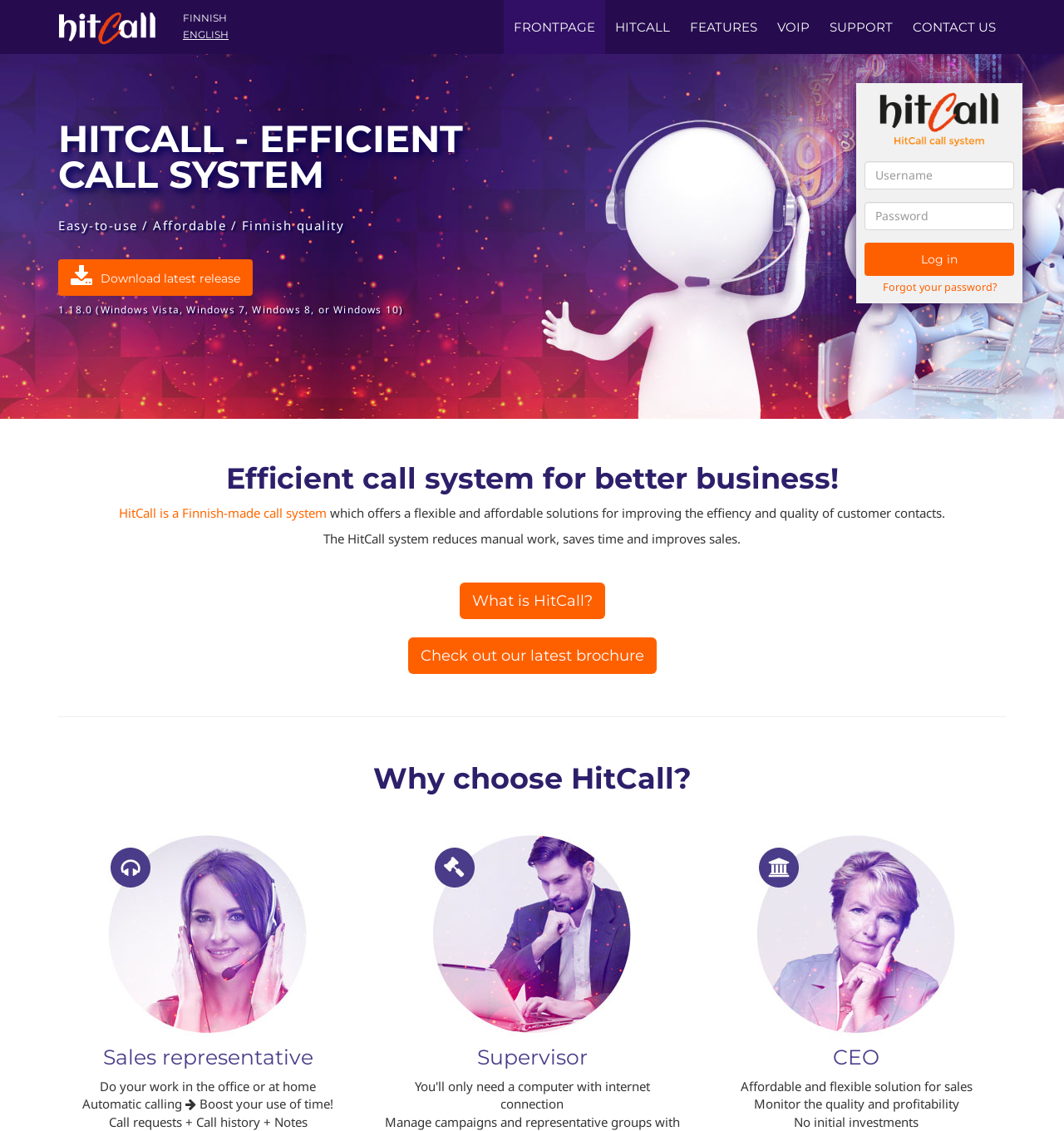Find the bounding box coordinates for the HTML element specified by: "Check out our latest brochure".

[0.383, 0.563, 0.617, 0.596]